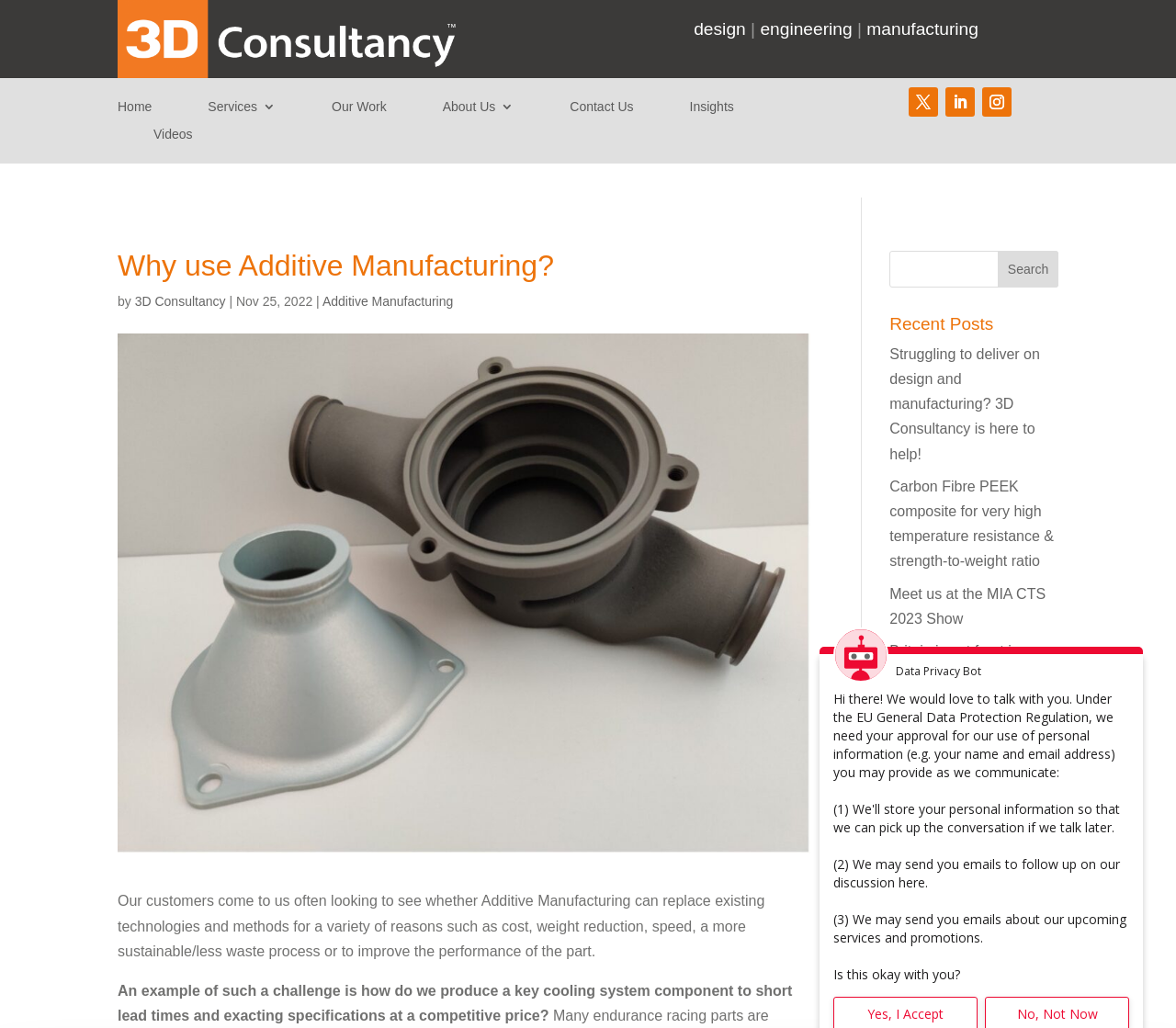Determine the bounding box coordinates of the clickable element to complete this instruction: "Click on the 3D Consultancy logo". Provide the coordinates in the format of four float numbers between 0 and 1, [left, top, right, bottom].

[0.1, 0.065, 0.395, 0.08]